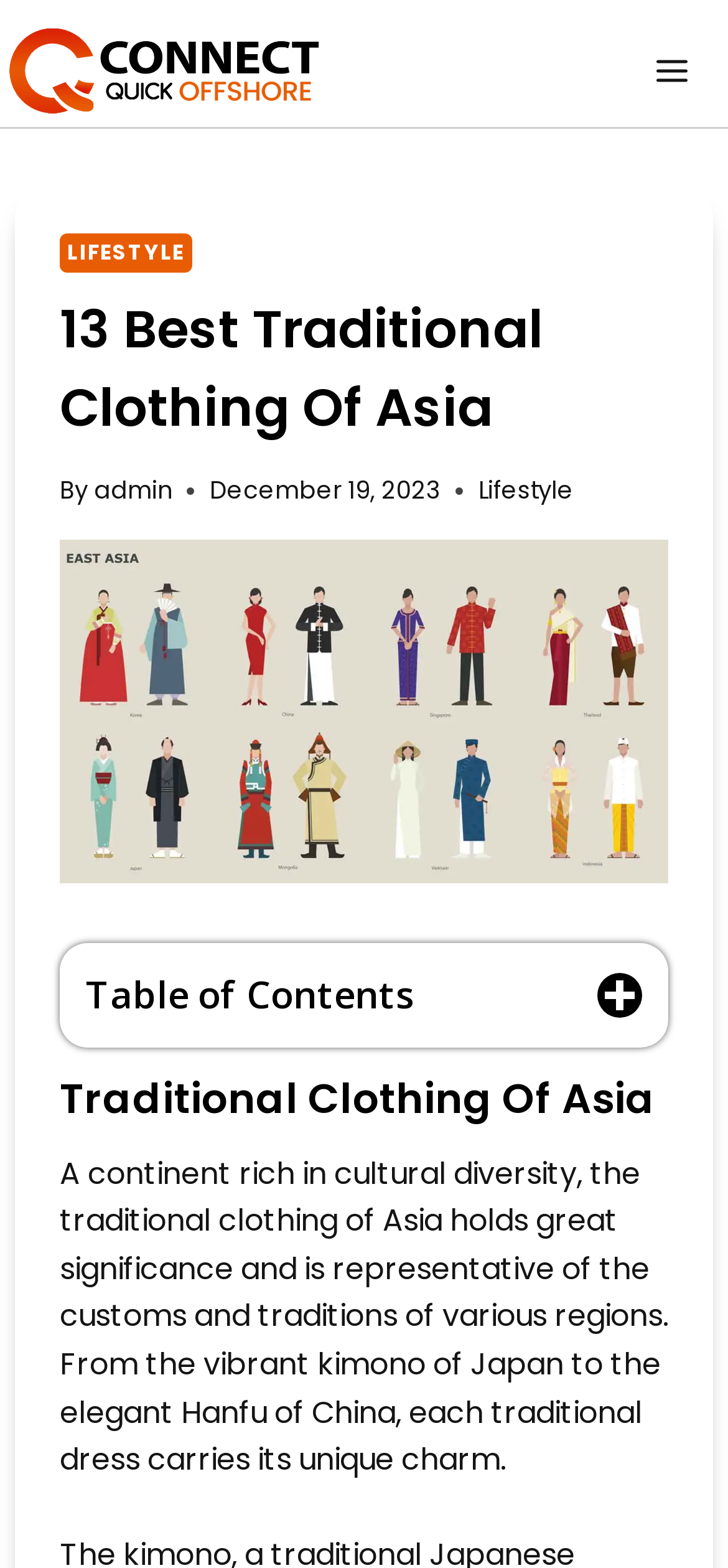Provide a brief response to the question using a single word or phrase: 
What is the author of the article?

admin